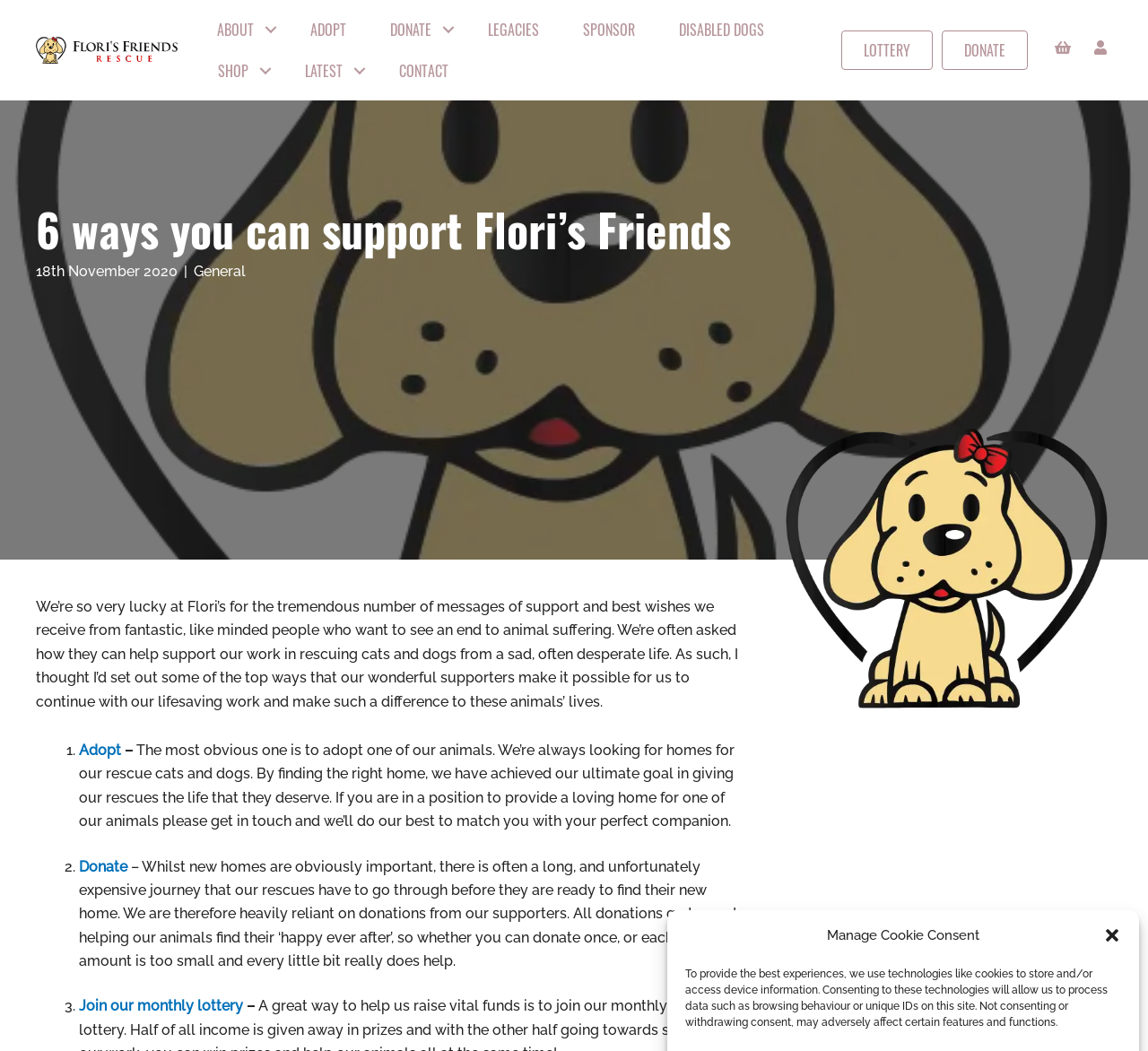Using the details in the image, give a detailed response to the question below:
How can one support the organization?

The webpage provides 6 ways to support the organization, which are mentioned in the main content of the webpage. These ways include adopting, donating, joining the monthly lottery, and more.